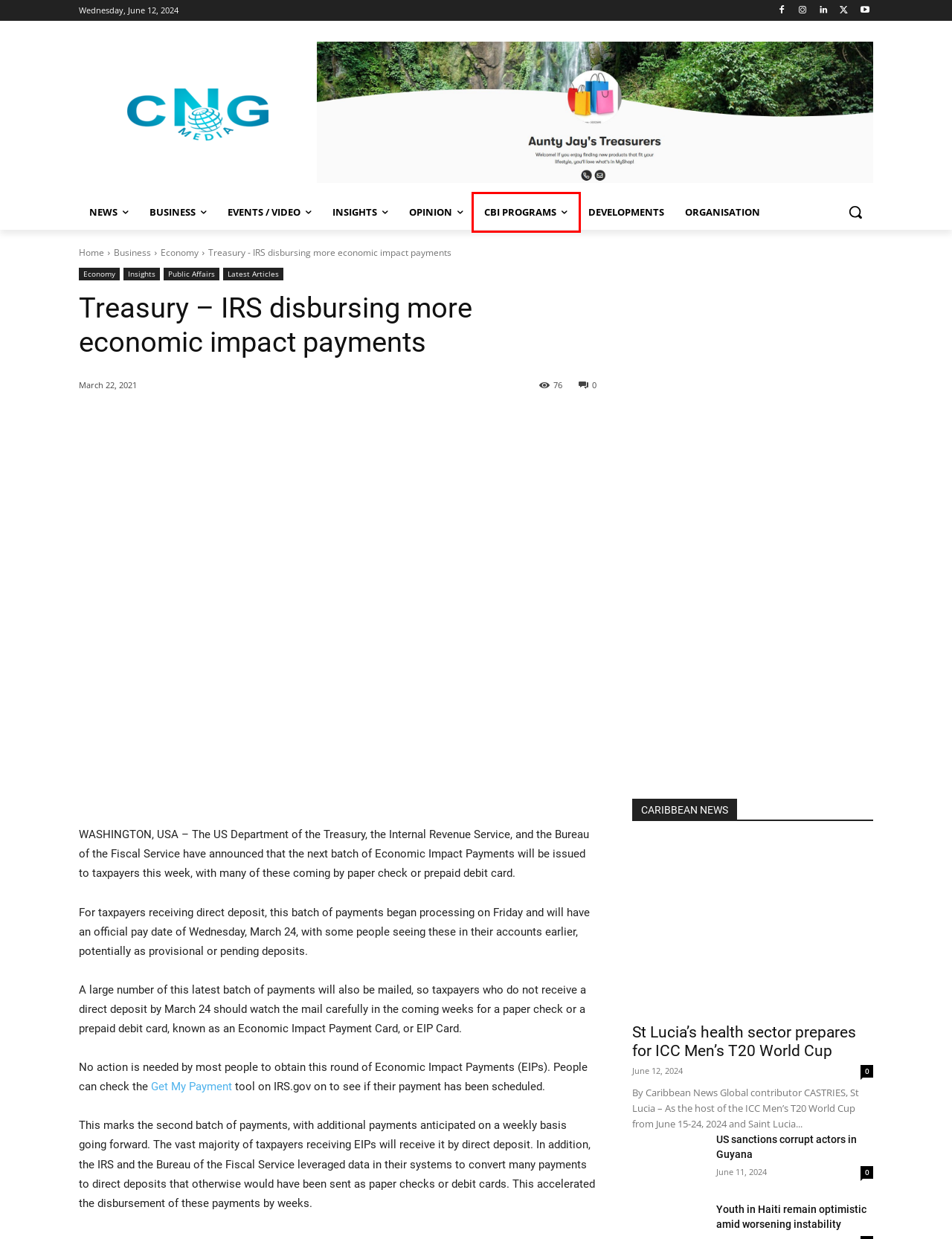You have a screenshot of a webpage with a red bounding box around an element. Select the webpage description that best matches the new webpage after clicking the element within the red bounding box. Here are the descriptions:
A. US sanctions corrupt actors in Guyana - Caribbean News Global
B. Amway United States
C. Opinion Archives - Caribbean News Global
D. Events / Video Archives - Caribbean News Global
E. Latest Articles Archives - Caribbean News Global
F. Business Archives - Caribbean News Global
G. CBI Programs Archives - Caribbean News Global
H. Insights Archives - Caribbean News Global

G